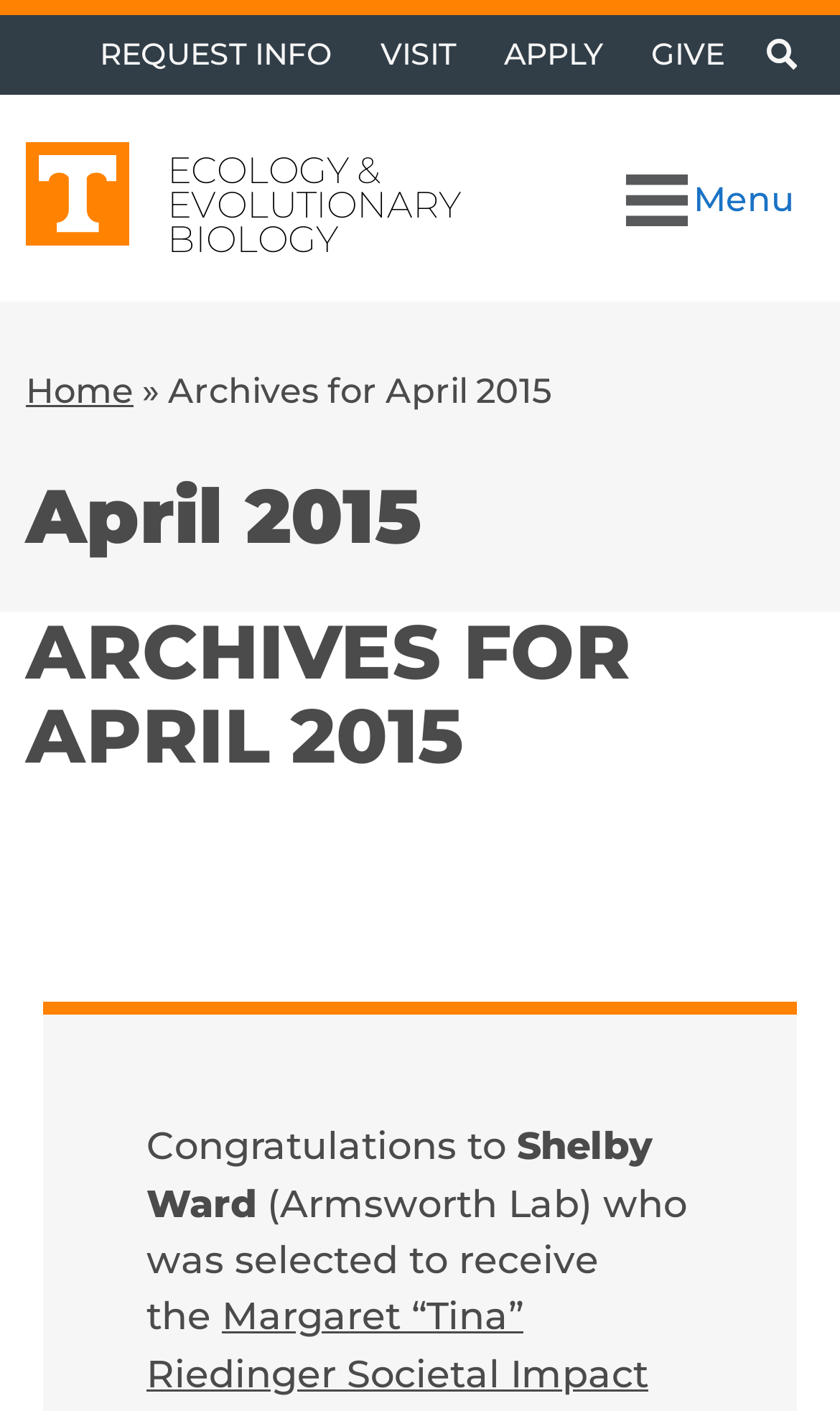How many links are in the top navigation bar?
Could you give a comprehensive explanation in response to this question?

I counted the links in the top navigation bar, which are 'REQUEST INFO', 'VISIT', 'APPLY', and 'GIVE', so there are 4 links in total.